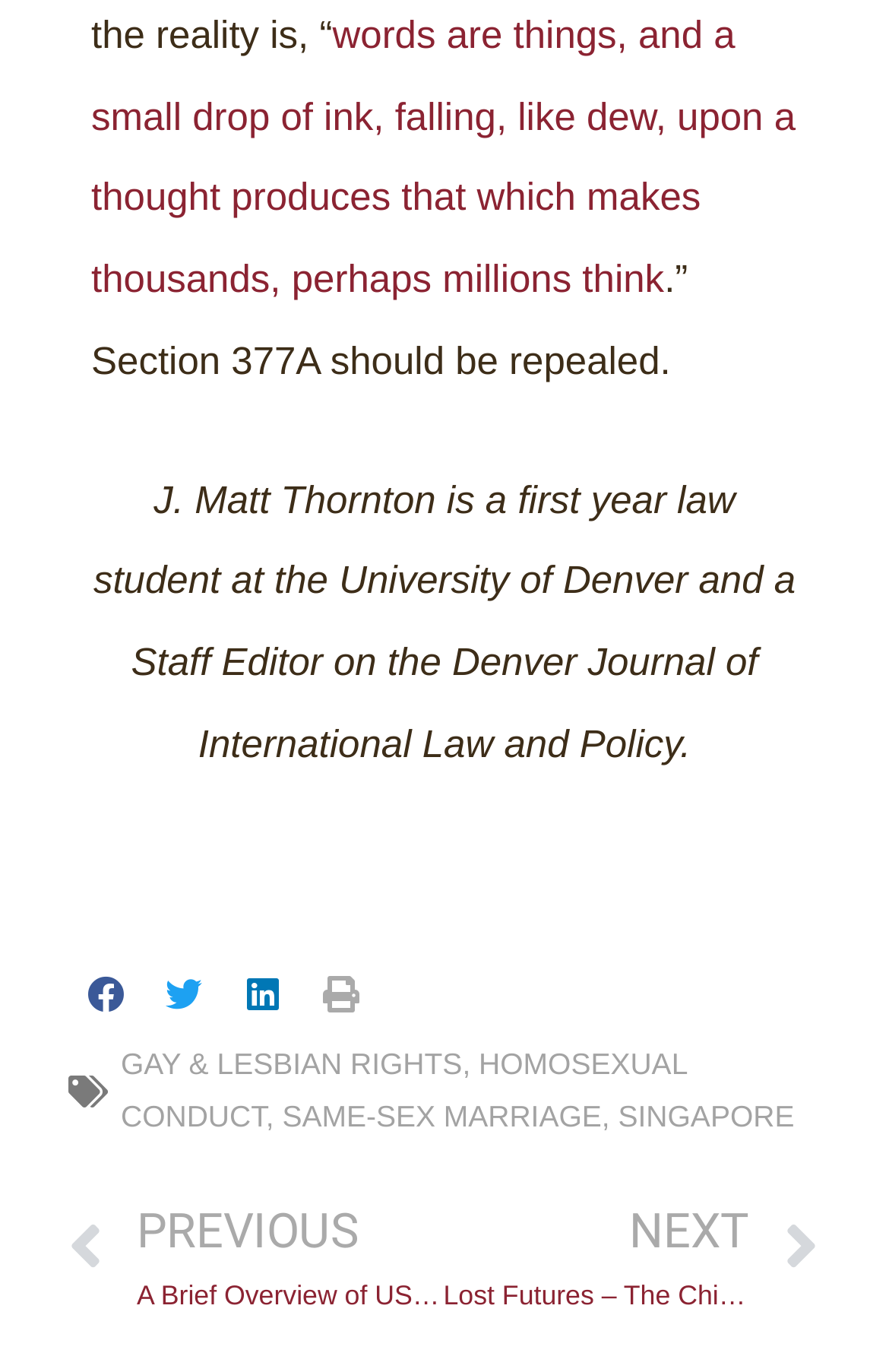From the details in the image, provide a thorough response to the question: What is the author's affiliation?

I found the author's affiliation by reading the static text element 'J. Matt Thornton is a first year law student at the University of Denver and a Staff Editor on the Denver Journal of International Law and Policy.' This text explicitly states the author's affiliation with the University of Denver.